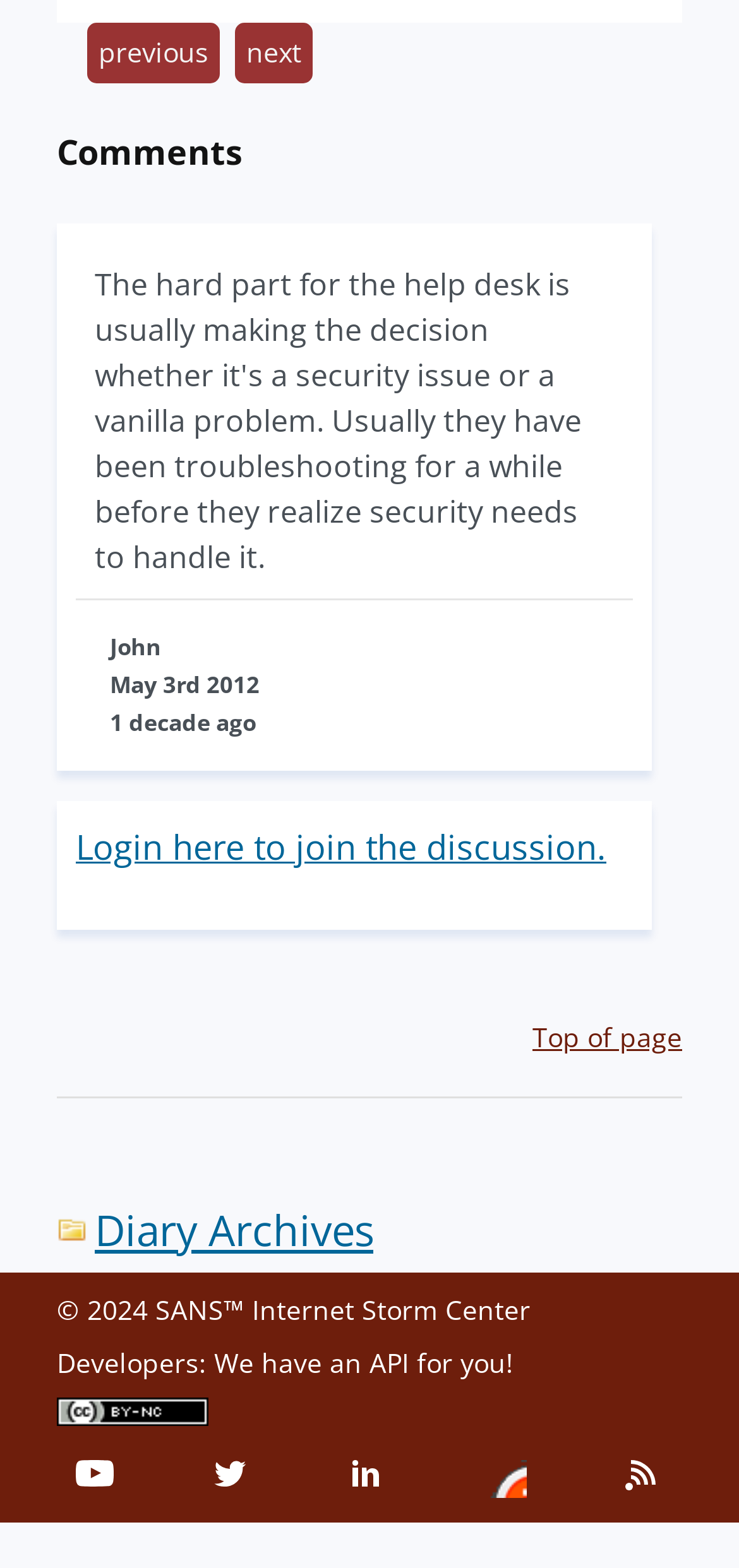Use a single word or phrase to respond to the question:
How many links are there on the page?

13